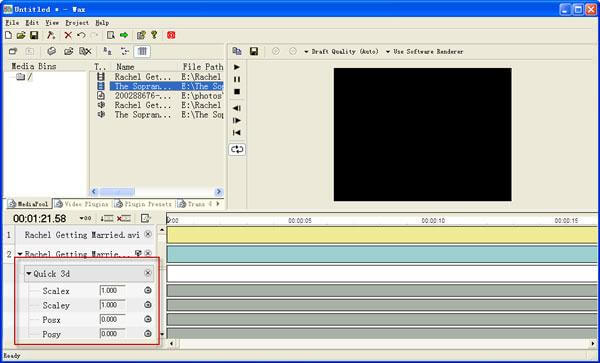Provide a comprehensive description of the image.

The image showcases the user interface of "DebugMode Wax," a powerful and totally free video editing software that operates both as a standalone application and as a plug-in for other video editors. The interface is visible with multiple panels, including the media bin on the left, where files like "Rachel Getting Married.avi" and "The Sopranos" are listed, indicating active project media. 

At the bottom, a timeline features different video tracks, including color-coded layers. The selected track is highlighted in red, displaying the parameters for "Quick 3d," such as "ScaleX" and "PosY" with their corresponding values. This layout emphasizes the software's capabilities for editing and creating detailed special effects and motion graphics, catering to both beginners and professionals in video production. The overall design suggests a user-friendly experience, making video editing accessible to all.